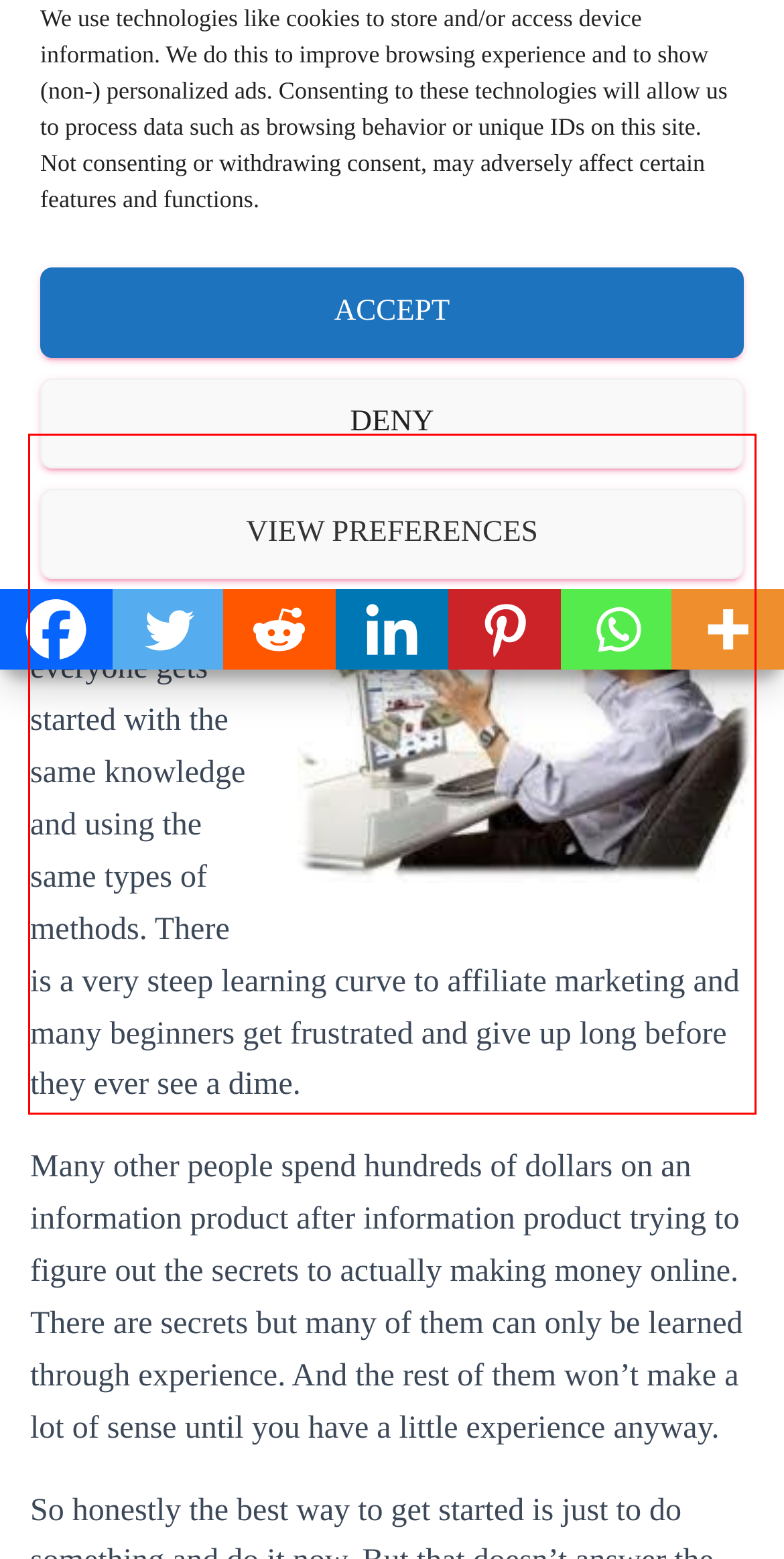Identify the red bounding box in the webpage screenshot and perform OCR to generate the text content enclosed.

This is an extremely relative thing because not everyone gets started with the same knowledge and using the same types of methods. There is a very steep learning curve to affiliate marketing and many beginners get frustrated and give up long before they ever see a dime.